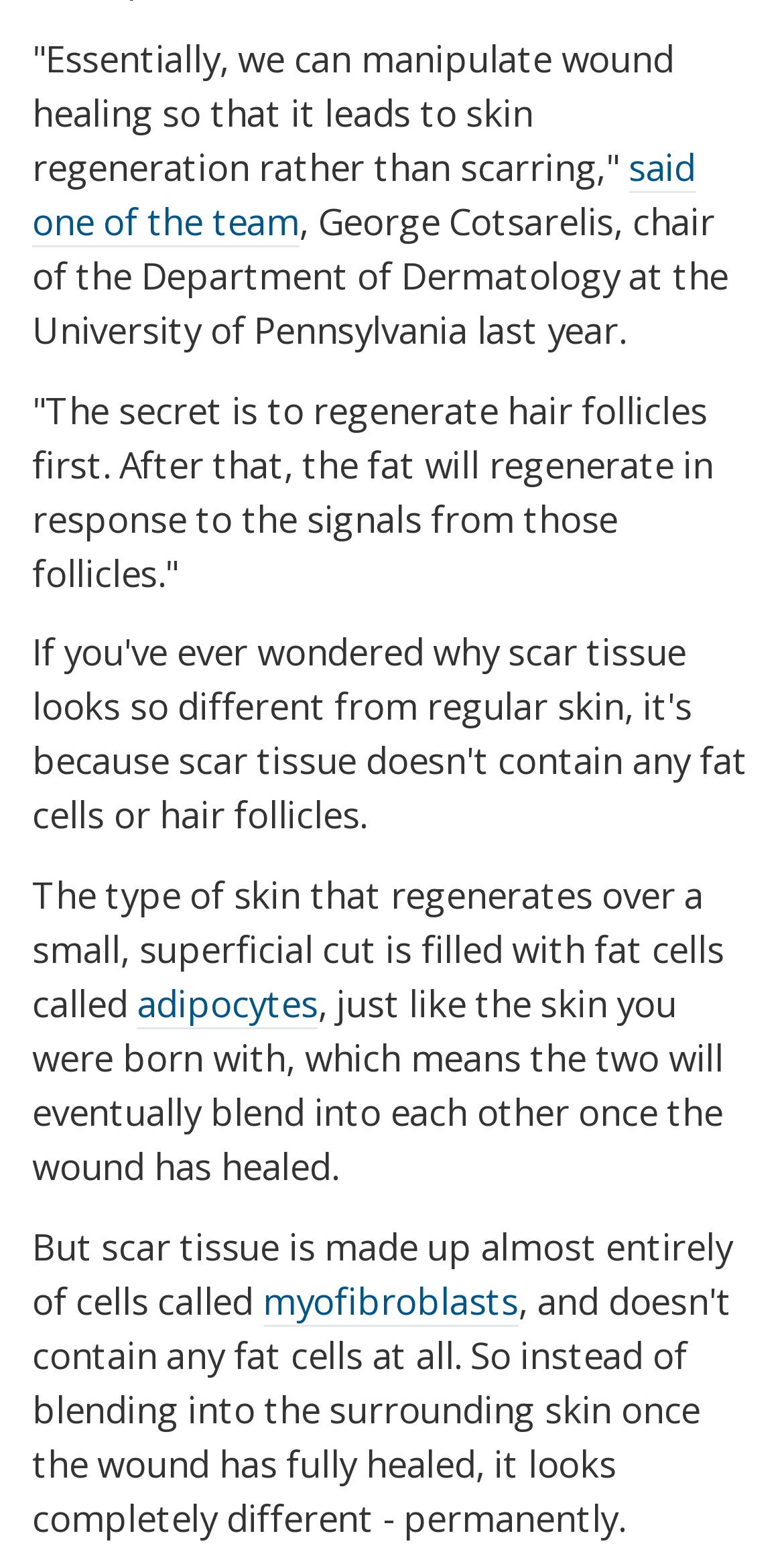What is the goal of wound healing?
Please give a detailed and thorough answer to the question, covering all relevant points.

According to the text, the goal of wound healing is to regenerate skin rather than forming scars. This is mentioned in the first sentence of the webpage, where it says 'Essentially, we can manipulate wound healing so that it leads to skin regeneration rather than scarring'.